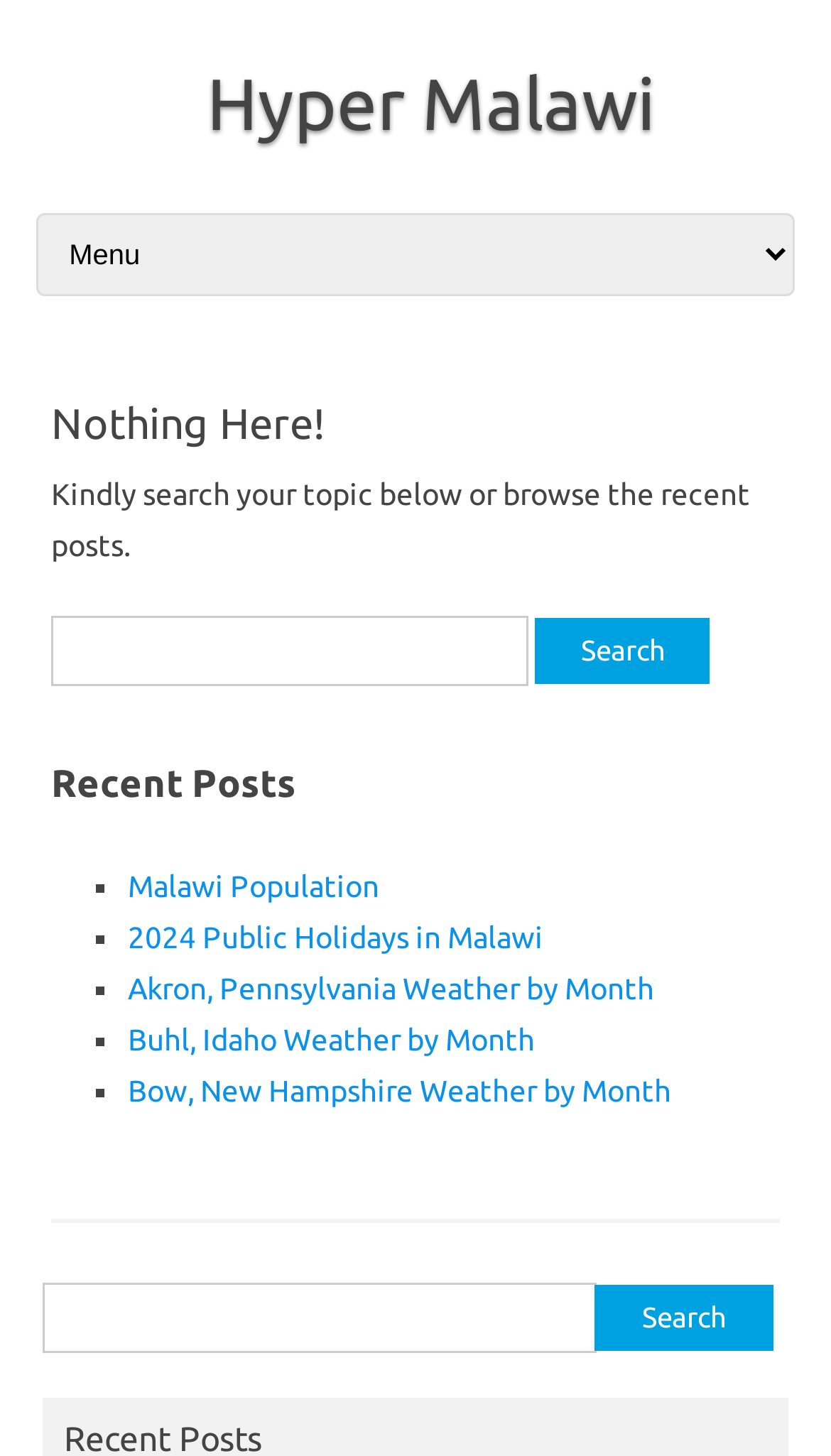Specify the bounding box coordinates of the area to click in order to execute this command: 'Click on Hyper Malawi'. The coordinates should consist of four float numbers ranging from 0 to 1, and should be formatted as [left, top, right, bottom].

[0.21, 0.042, 0.79, 0.098]